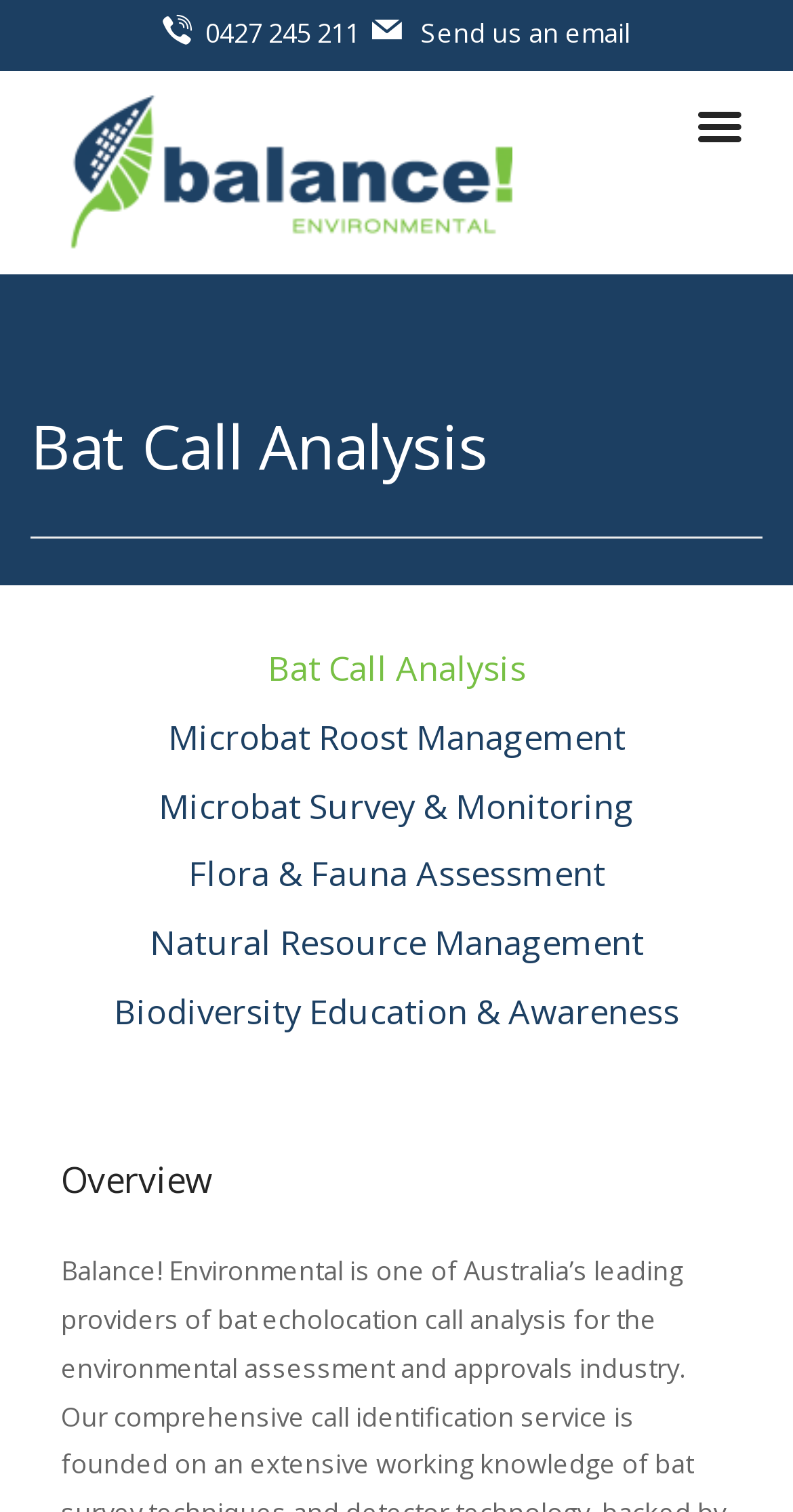What is the purpose of the separator element?
Provide a fully detailed and comprehensive answer to the question.

The separator element, which is a horizontal line, is used to visually separate the main navigation section from the rest of the webpage content, creating a clear distinction between the two sections.